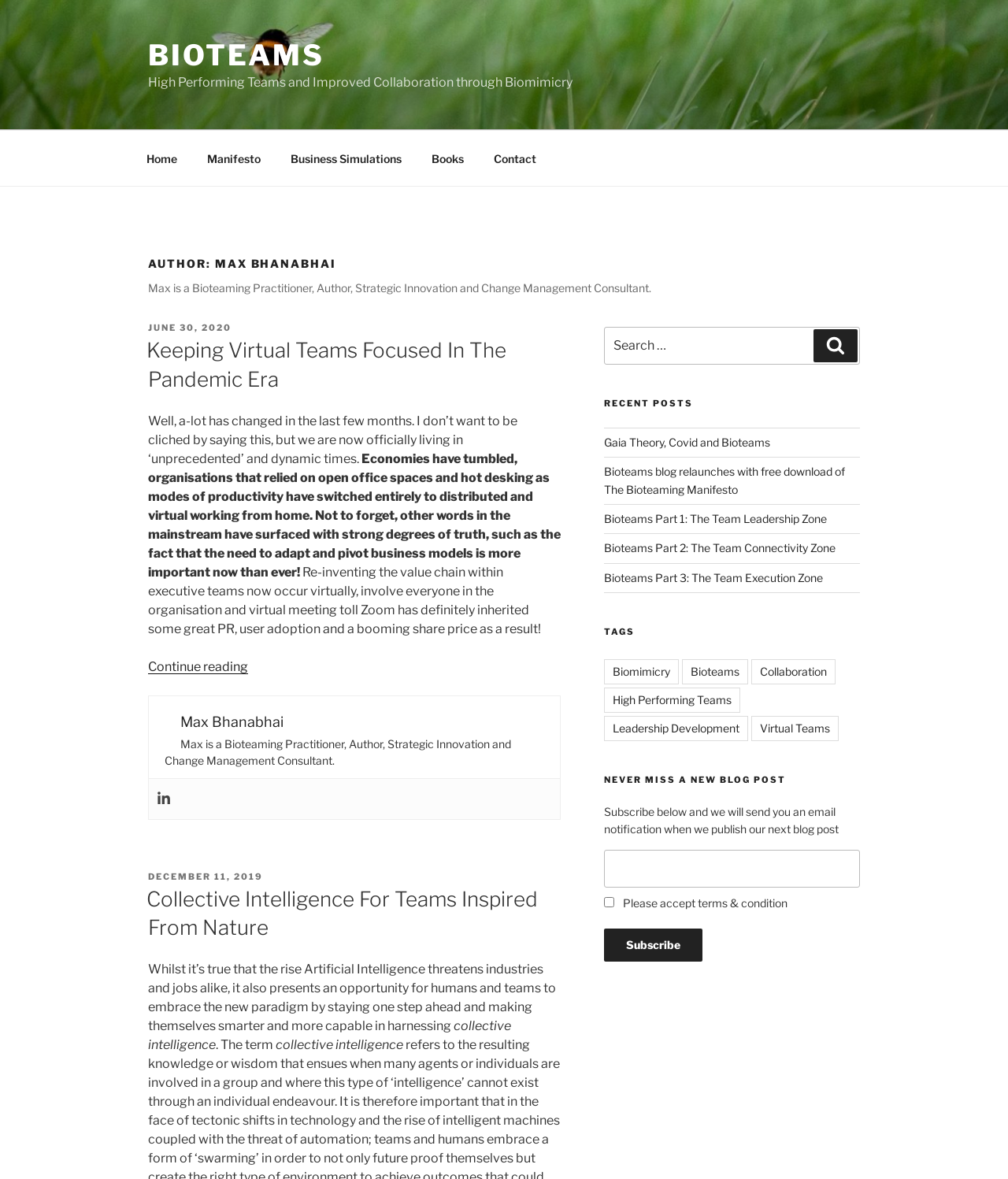Identify the bounding box of the UI element described as follows: "Leadership Development". Provide the coordinates as four float numbers in the range of 0 to 1 [left, top, right, bottom].

[0.599, 0.607, 0.742, 0.628]